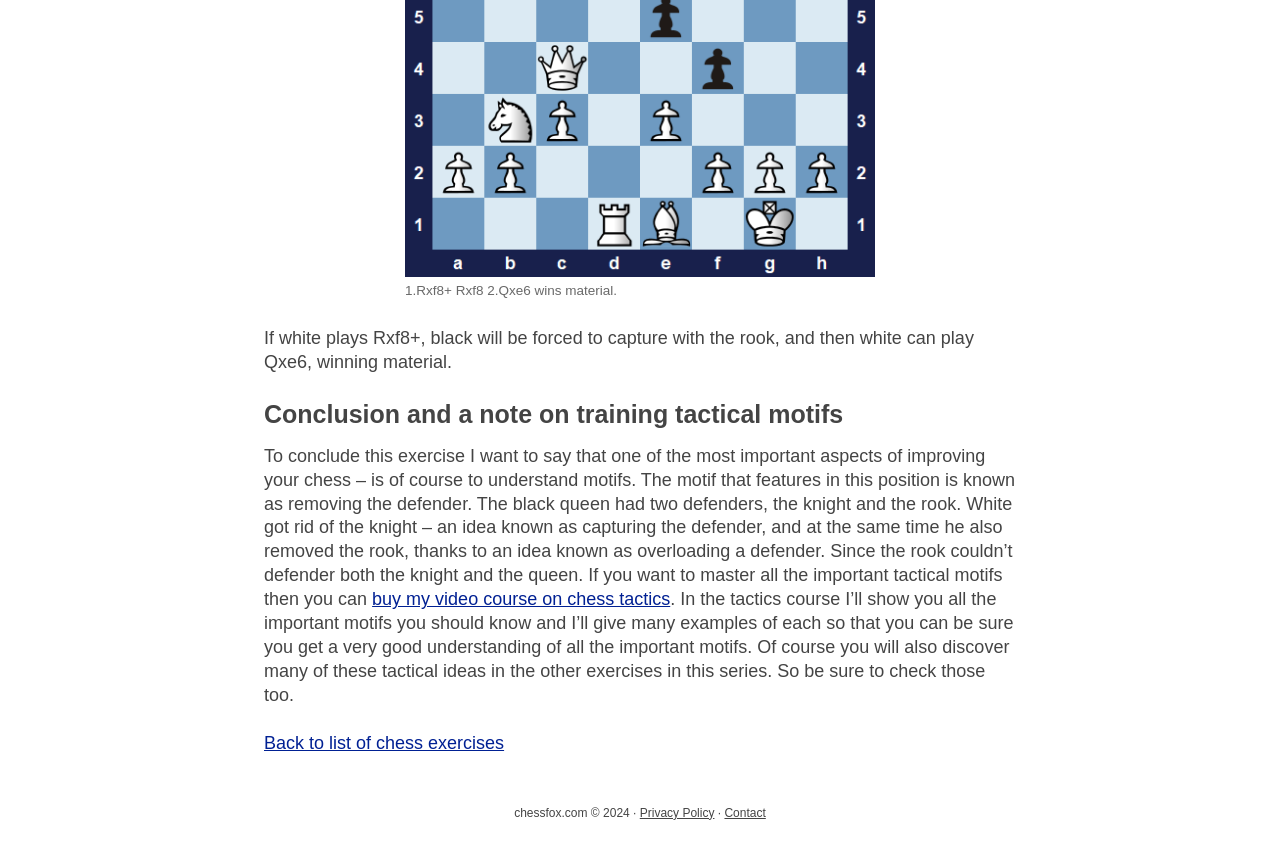Using the information in the image, could you please answer the following question in detail:
What other resources are available on the website?

At the bottom of the page, there are links to the website's Privacy Policy and Contact page, suggesting that these resources are available to users who want to learn more about the website's policies or get in touch with the author.